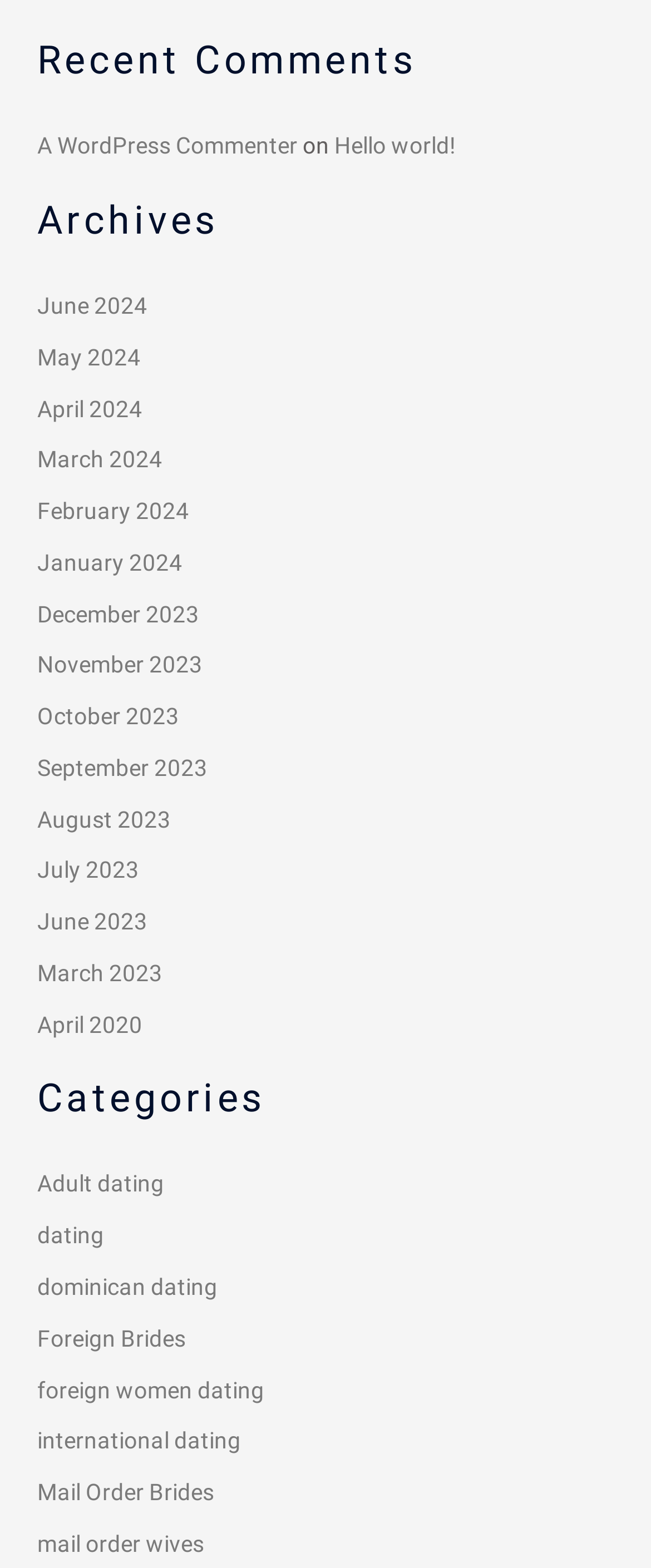Give a short answer using one word or phrase for the question:
How many categories are listed on the webpage?

7